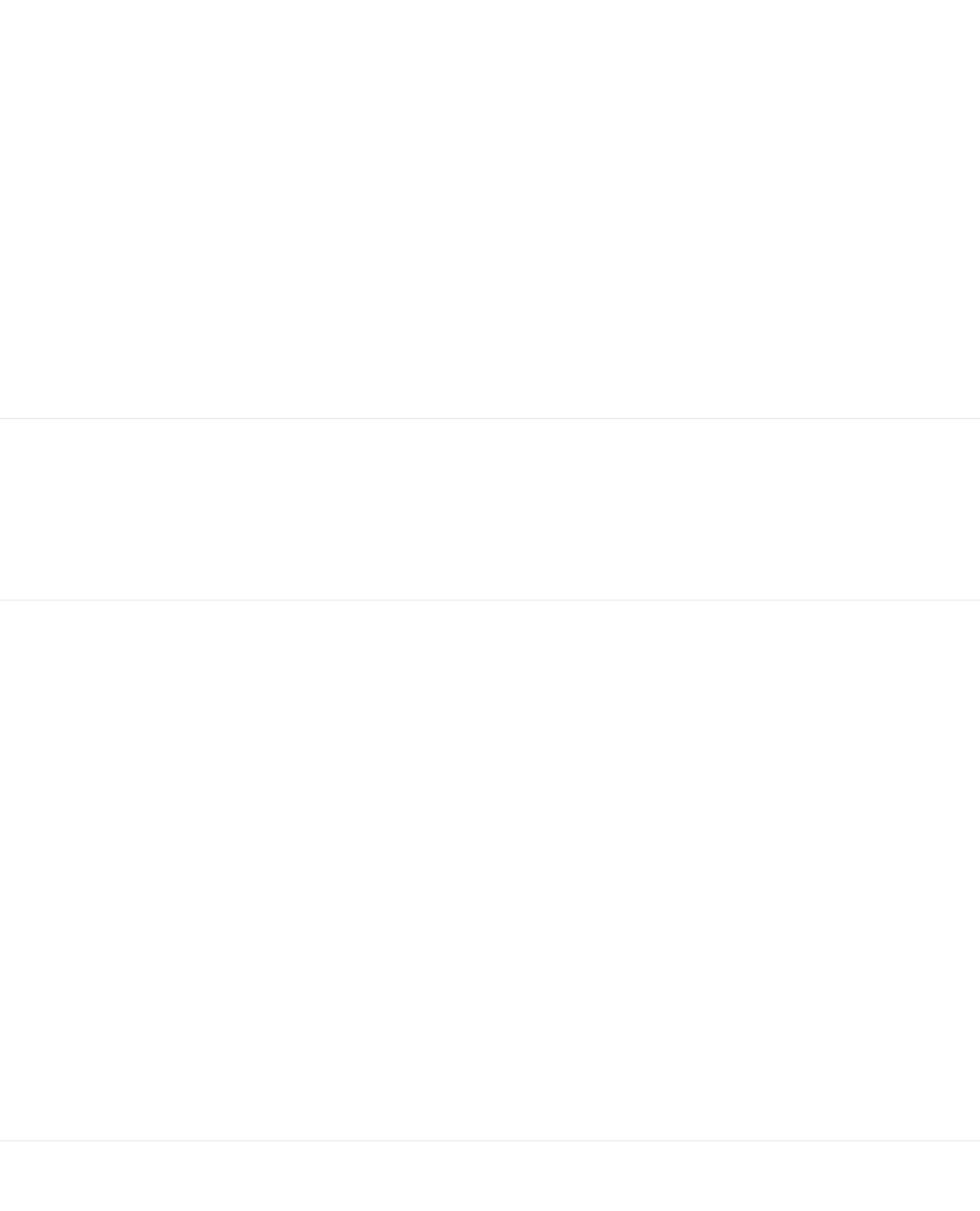What is the purpose of the form at the bottom of the webpage?
Can you give a detailed and elaborate answer to the question?

The form at the bottom of the webpage has a static text element with the text 'Join our newsletter and receive the best job openings of the week, right on your inbox.' and a button with the text 'Subscribe'. This indicates that the purpose of the form is to allow users to subscribe to the newsletter.